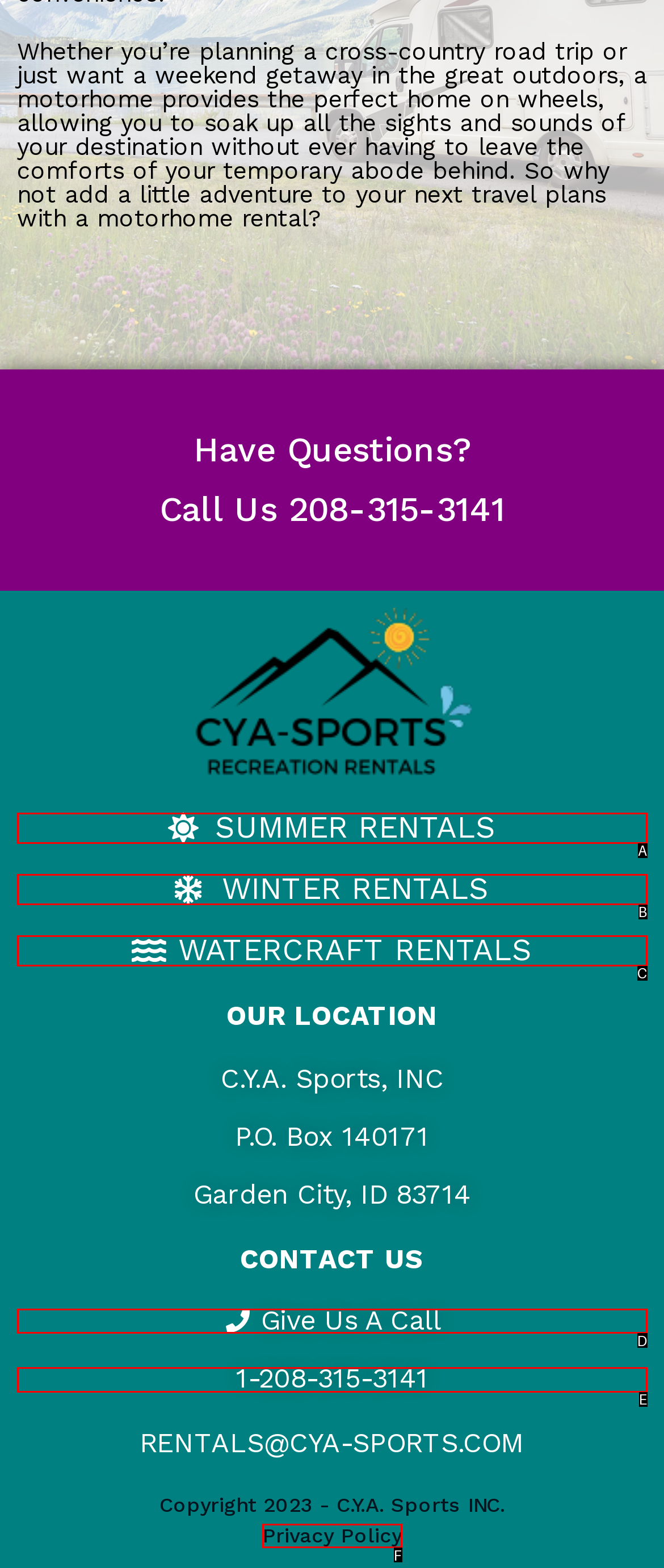Determine which option fits the following description: SUMMER RENTALS
Answer with the corresponding option's letter directly.

A